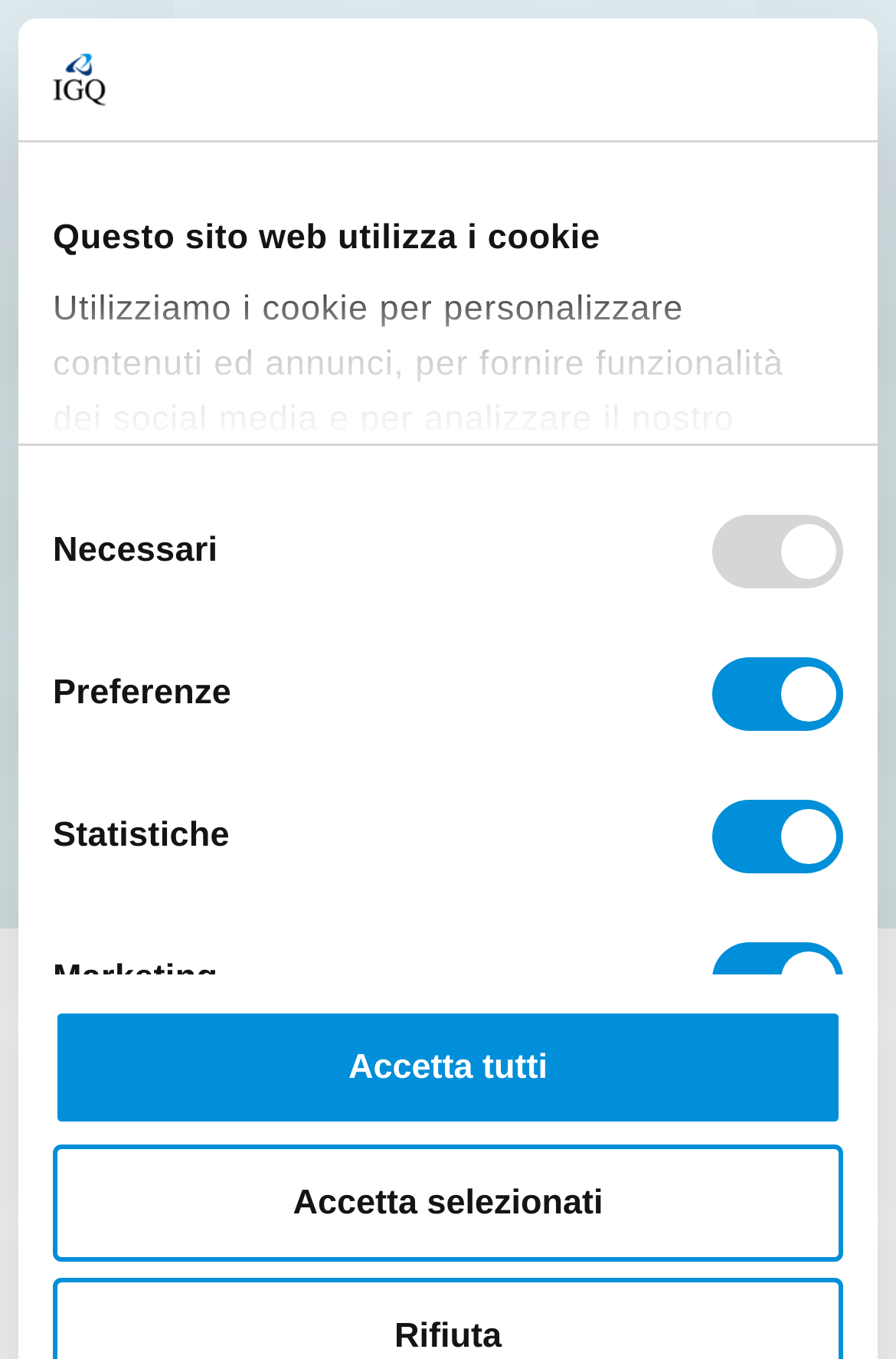Please identify the bounding box coordinates of the area I need to click to accomplish the following instruction: "click the email link".

None